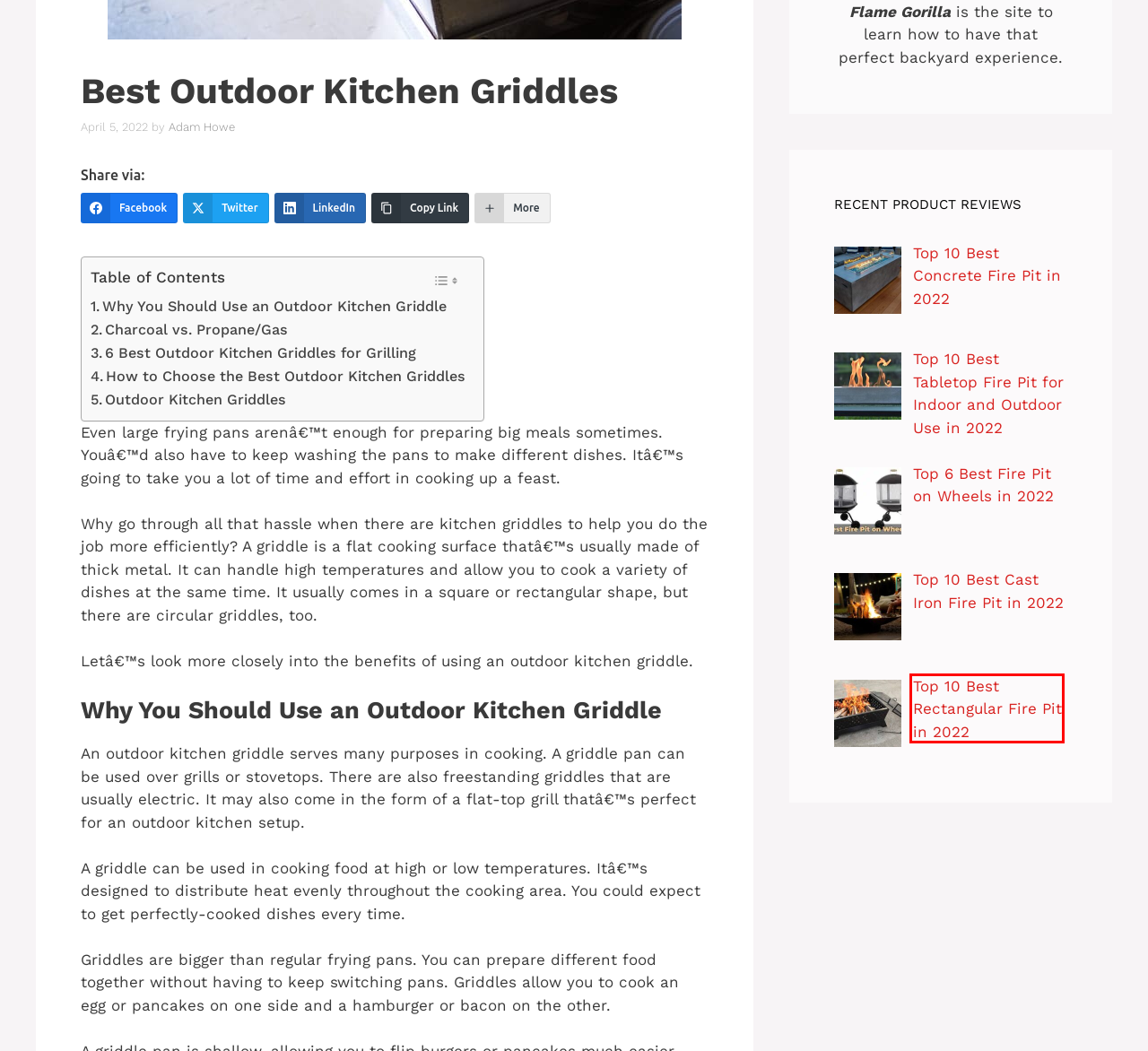Look at the screenshot of a webpage, where a red bounding box highlights an element. Select the best description that matches the new webpage after clicking the highlighted element. Here are the candidates:
A. Privacy Policy - Flame Gorilla
B. Top 10 Best Cast Iron Fire Pit in 2022 - Flame Gorilla
C. Grills - Flame Gorilla
D. Resources - Flame Gorilla
E. Top 10 Best Rectangular Fire Pit in 2022 - Flame Gorilla
F. Flame Gorilla - Let's start the flame
G. Accessories - Flame Gorilla
H. Top 10 Best Tabletop Fire Pit for Indoor and Outdoor Use in 2022 - Flame Gorilla

E